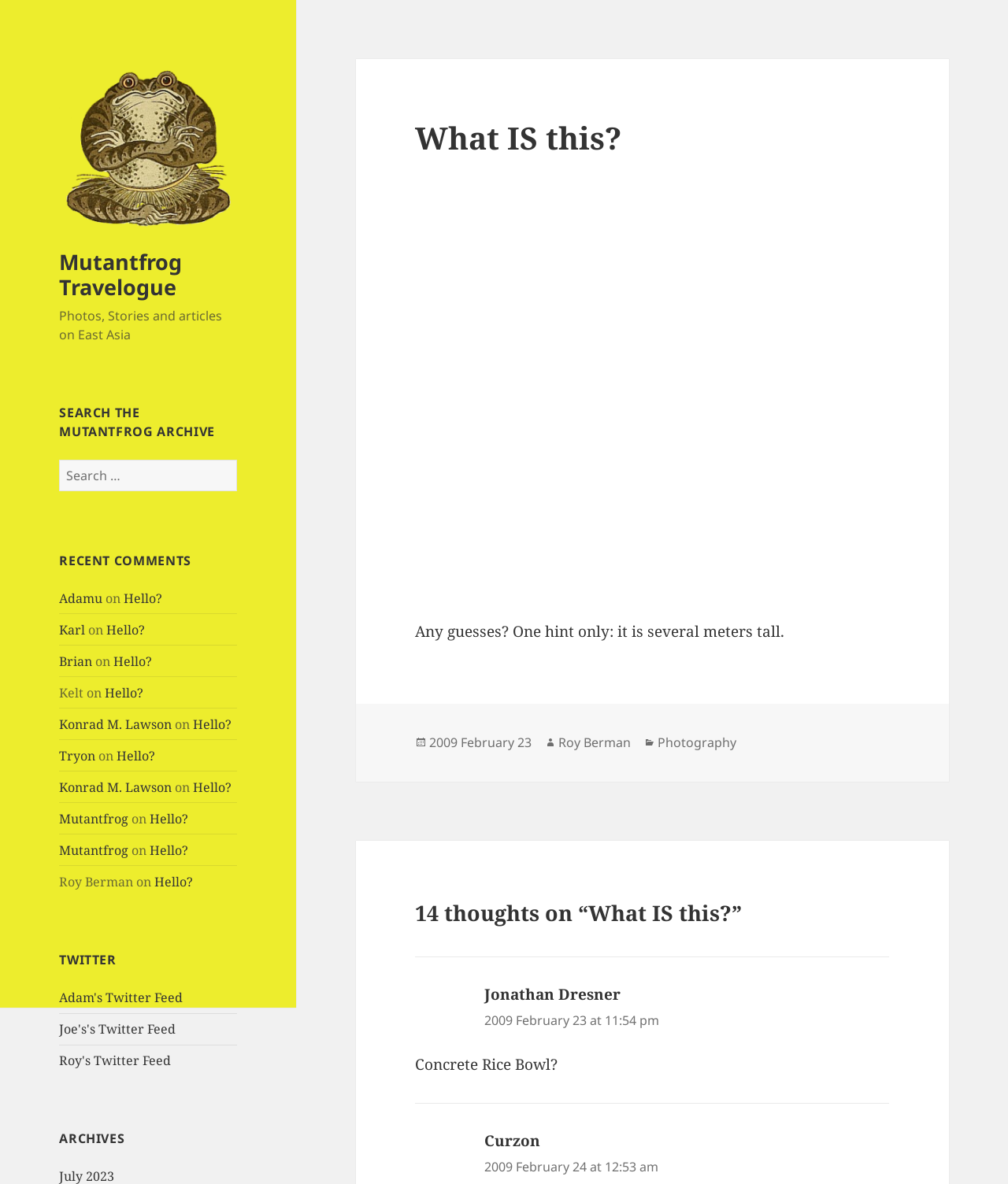Could you specify the bounding box coordinates for the clickable section to complete the following instruction: "View Roy Berman's profile"?

[0.554, 0.62, 0.626, 0.635]